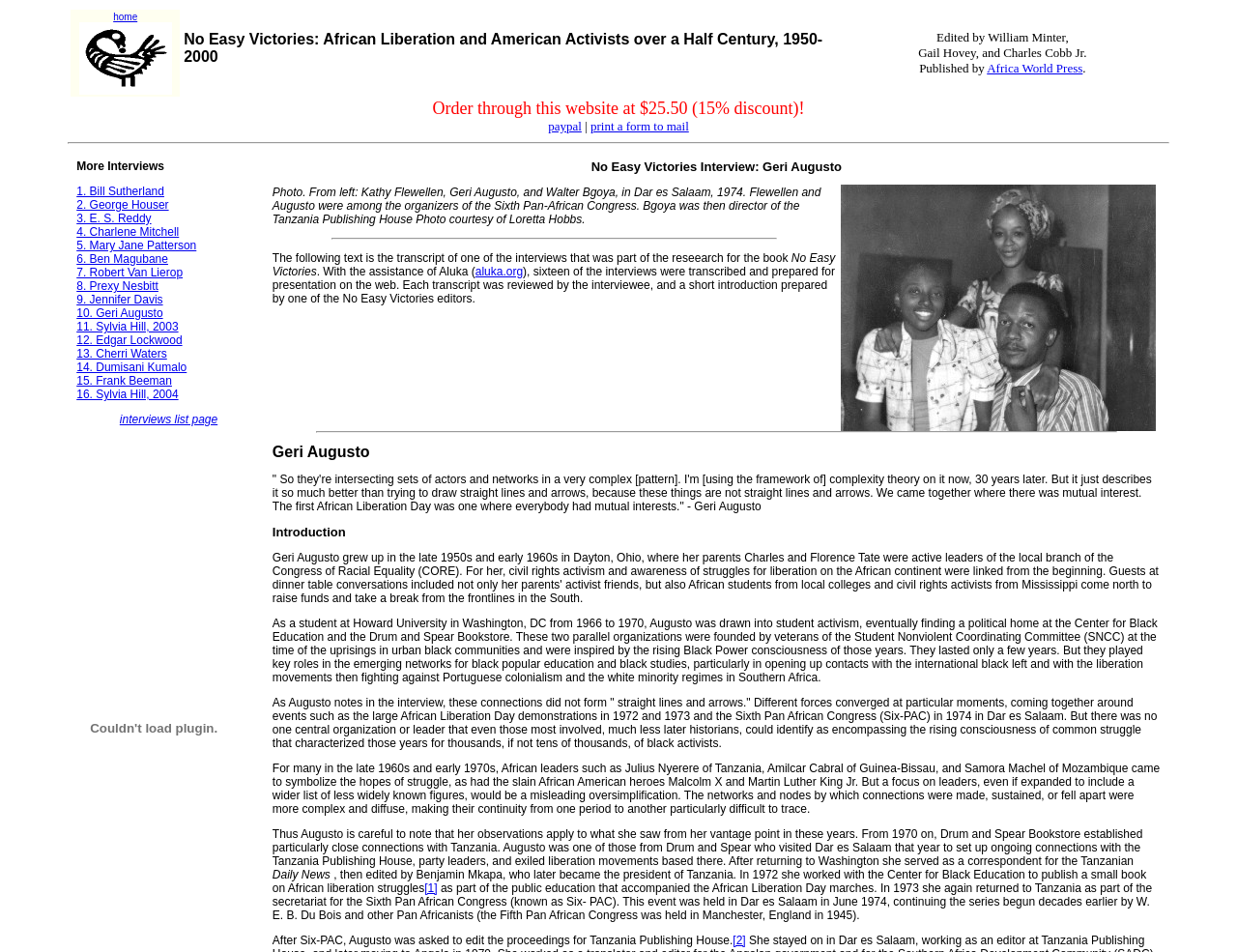Identify the bounding box coordinates for the element that needs to be clicked to fulfill this instruction: "read the interview with Geri Augusto". Provide the coordinates in the format of four float numbers between 0 and 1: [left, top, right, bottom].

[0.22, 0.168, 0.938, 0.183]